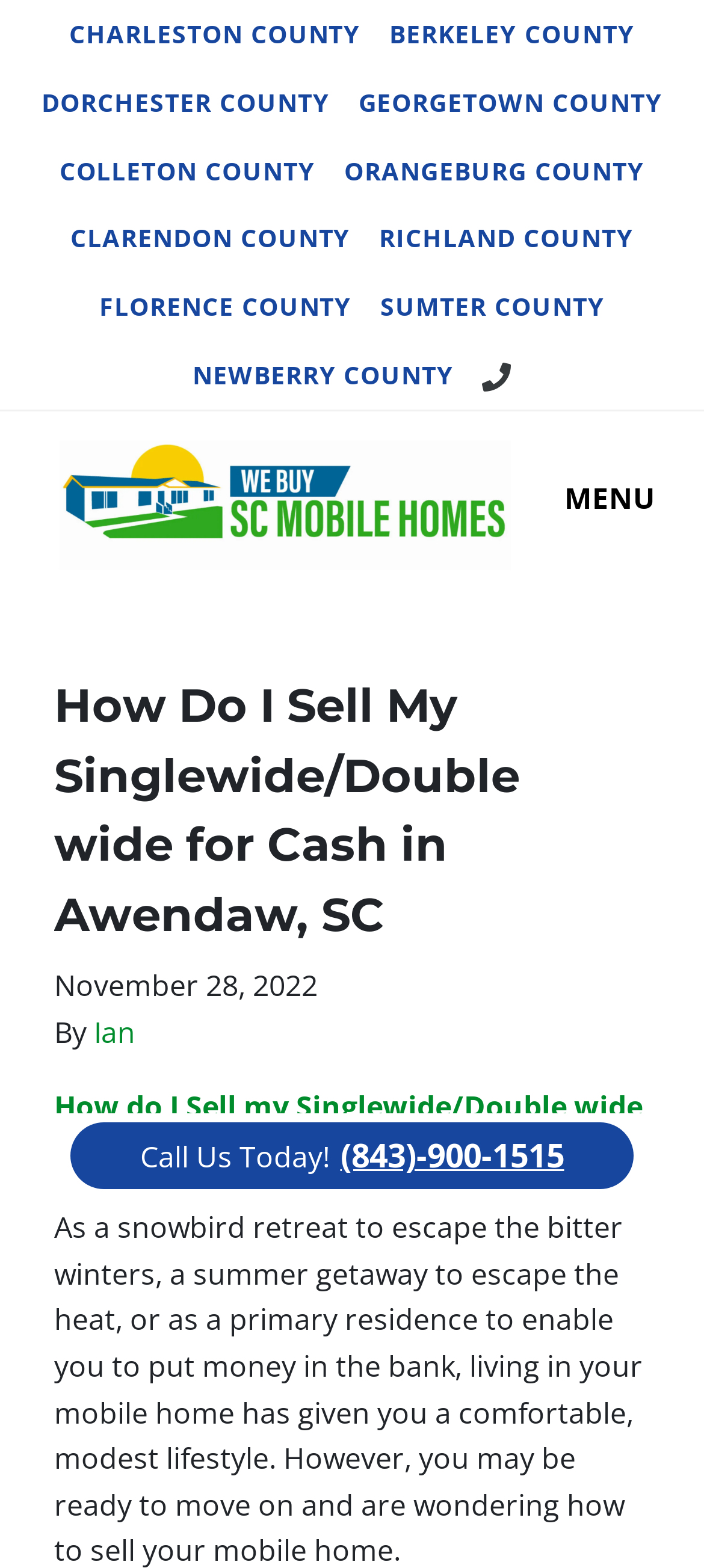Locate the primary headline on the webpage and provide its text.

How Do I Sell My Singlewide/Double wide for Cash in Awendaw, SC